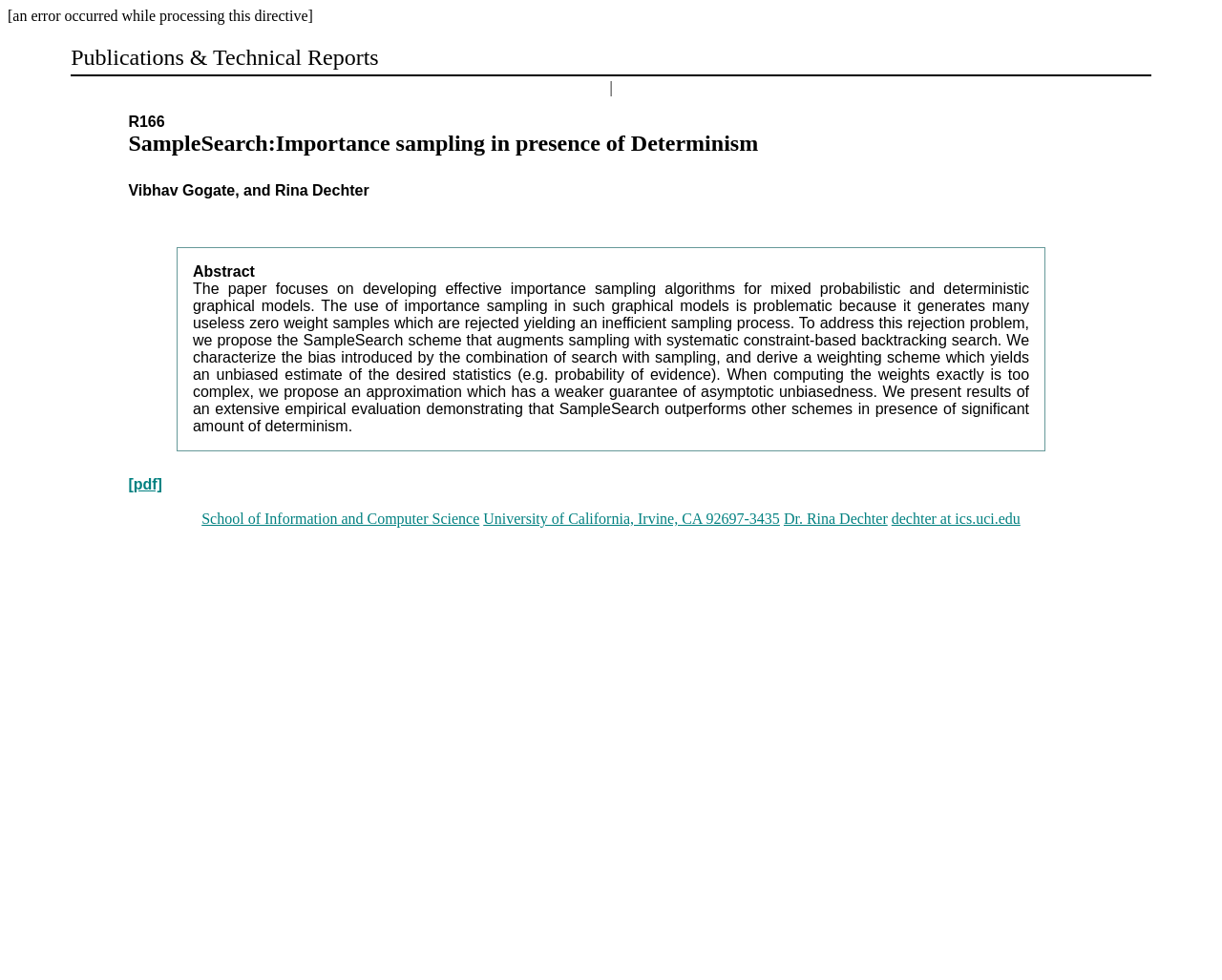What is the affiliation of the researcher?
Please give a detailed and elaborate answer to the question based on the image.

I found a link with the text 'University of California, Irvine, CA 92697-3435' at the bottom of the page, which suggests that the researcher is affiliated with this university.